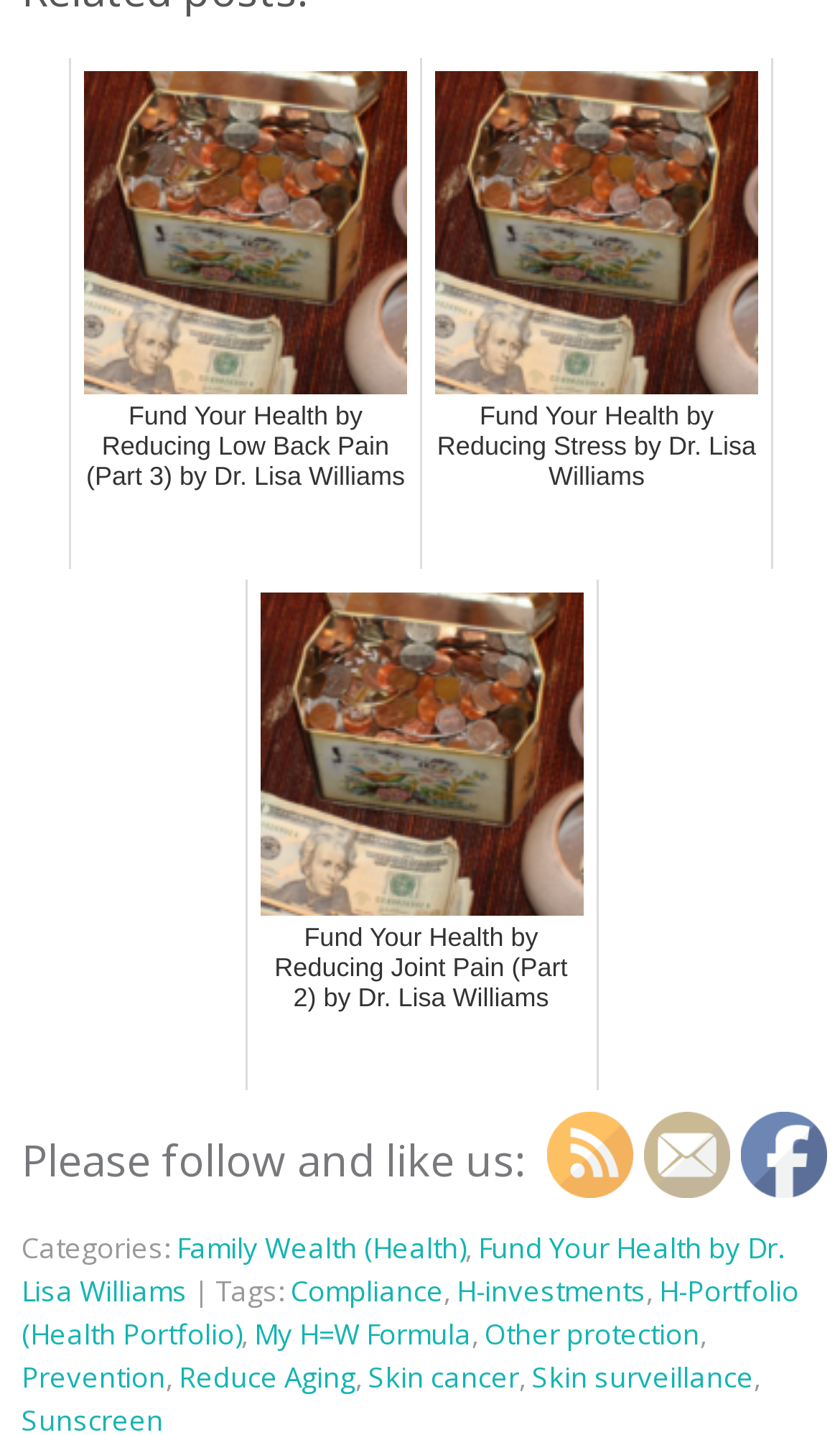Respond to the following question with a brief word or phrase:
How many social media links are there?

3